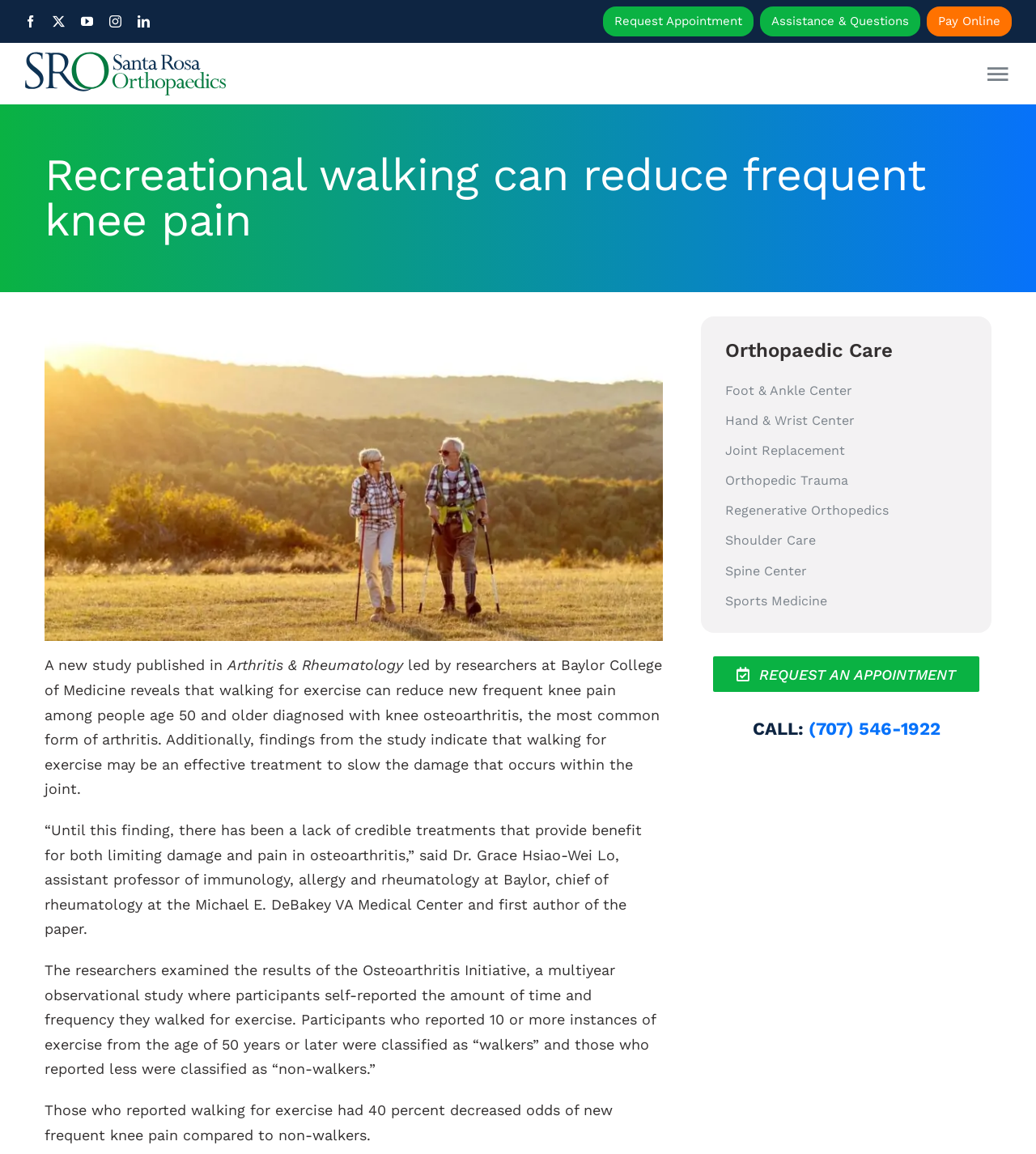What is the age range of people diagnosed with knee osteoarthritis mentioned in the article?
Refer to the image and offer an in-depth and detailed answer to the question.

The article mentions that walking for exercise can reduce new frequent knee pain among people 'age 50 and older diagnosed with knee osteoarthritis'. This information is found in the text, which provides the specific age range.